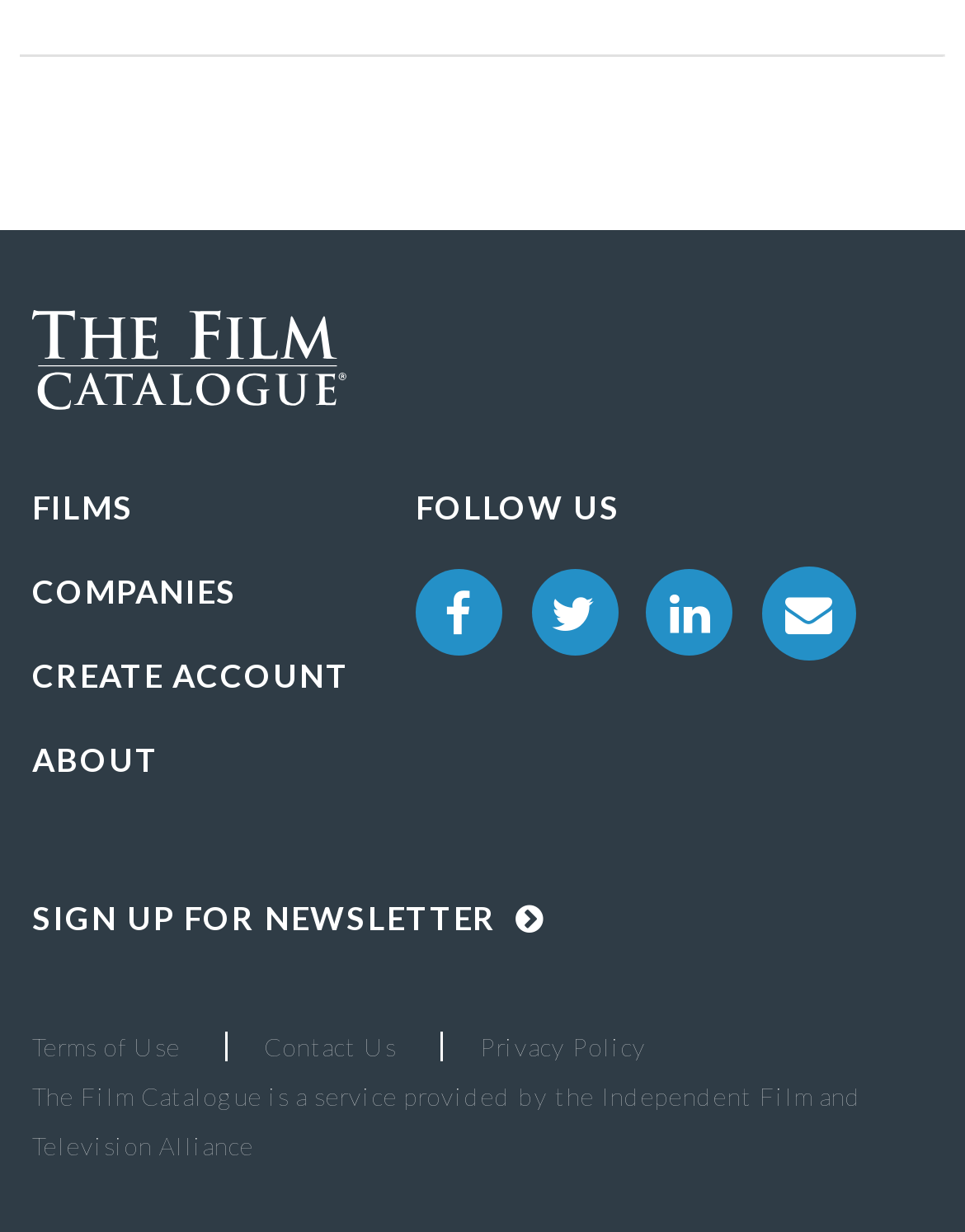How many social media links are there?
Based on the visual details in the image, please answer the question thoroughly.

I found the social media links on the right side of the webpage, which are represented by icons. There are three social media links, which are Facebook, Twitter, and LinkedIn.